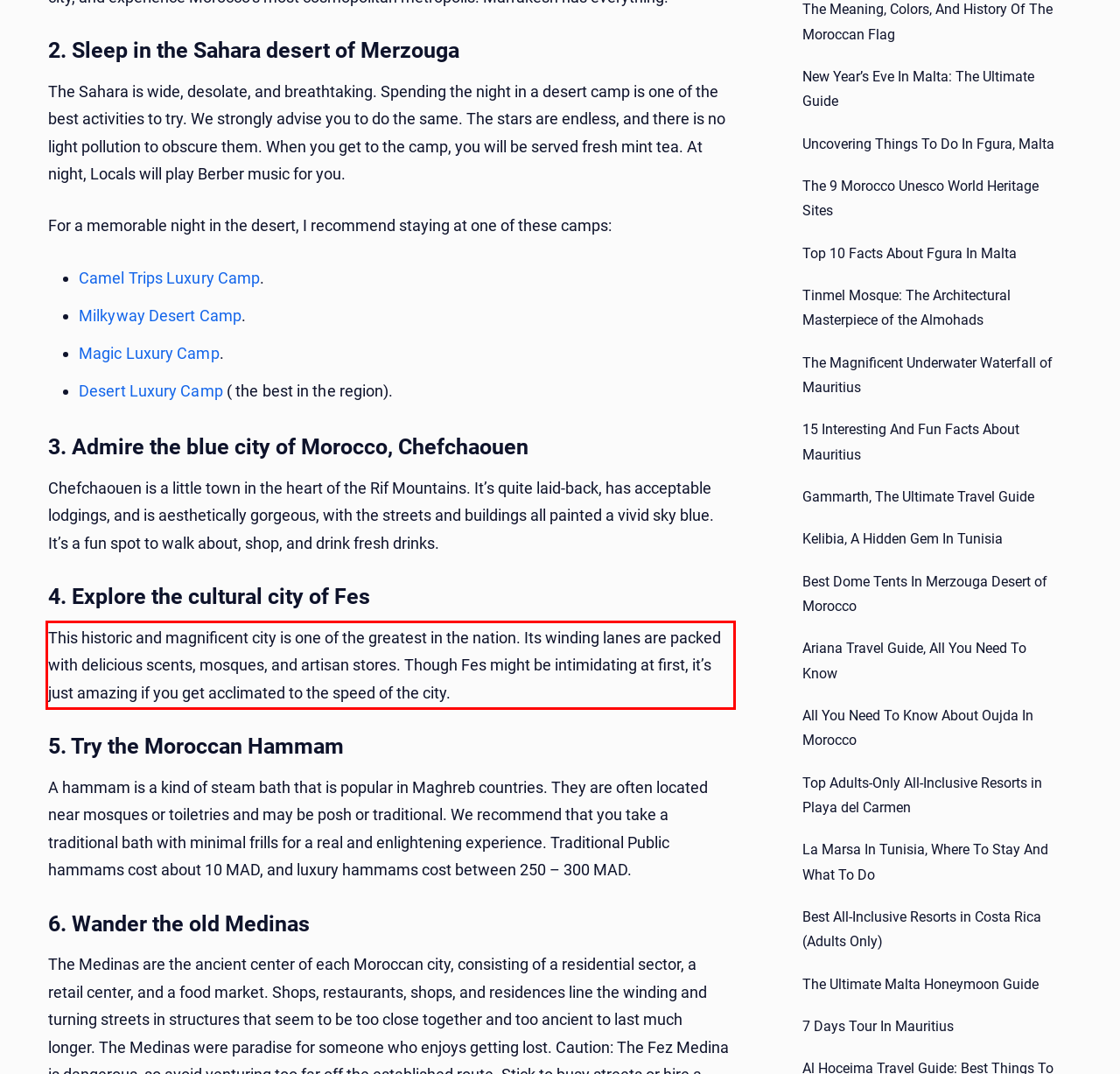Given a screenshot of a webpage, identify the red bounding box and perform OCR to recognize the text within that box.

This historic and magnificent city is one of the greatest in the nation. Its winding lanes are packed with delicious scents, mosques, and artisan stores. Though Fes might be intimidating at first, it’s just amazing if you get acclimated to the speed of the city.